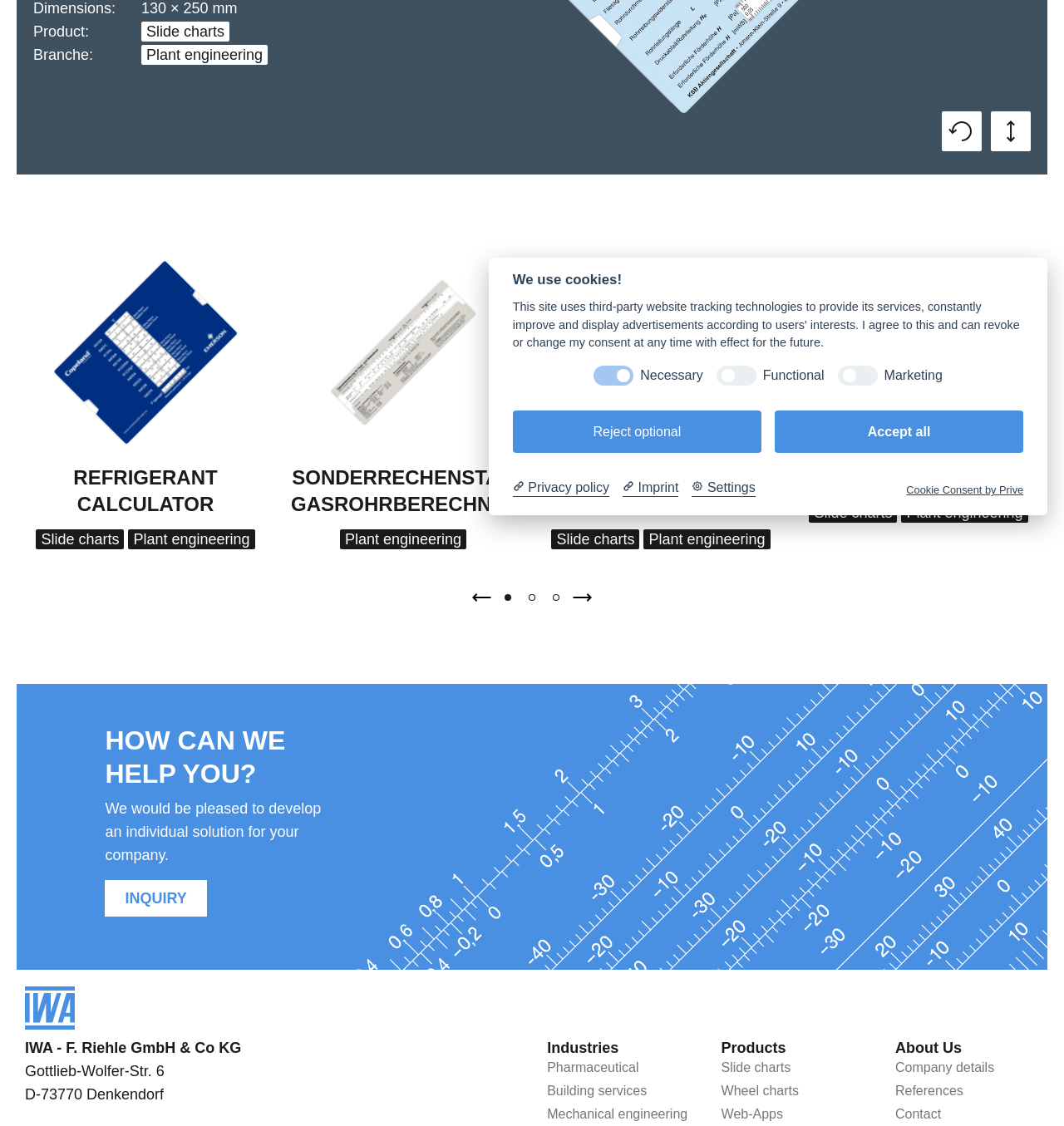Give the bounding box coordinates for this UI element: "Refrigerant Slide Chart". The coordinates should be four float numbers between 0 and 1, arranged as [left, top, right, bottom].

[0.523, 0.414, 0.719, 0.458]